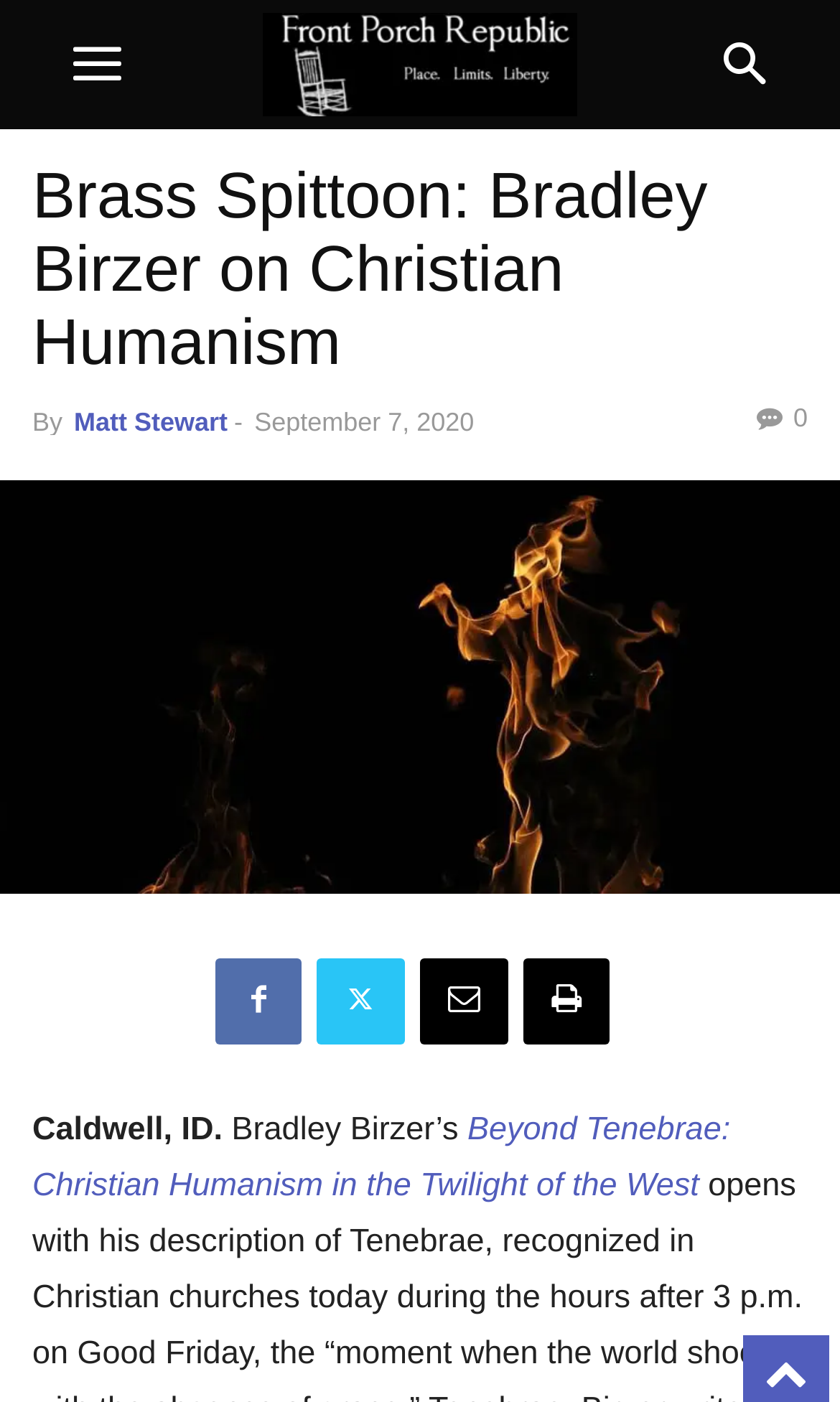Please determine the bounding box coordinates of the element to click on in order to accomplish the following task: "search". Ensure the coordinates are four float numbers ranging from 0 to 1, i.e., [left, top, right, bottom].

[0.81, 0.0, 0.969, 0.092]